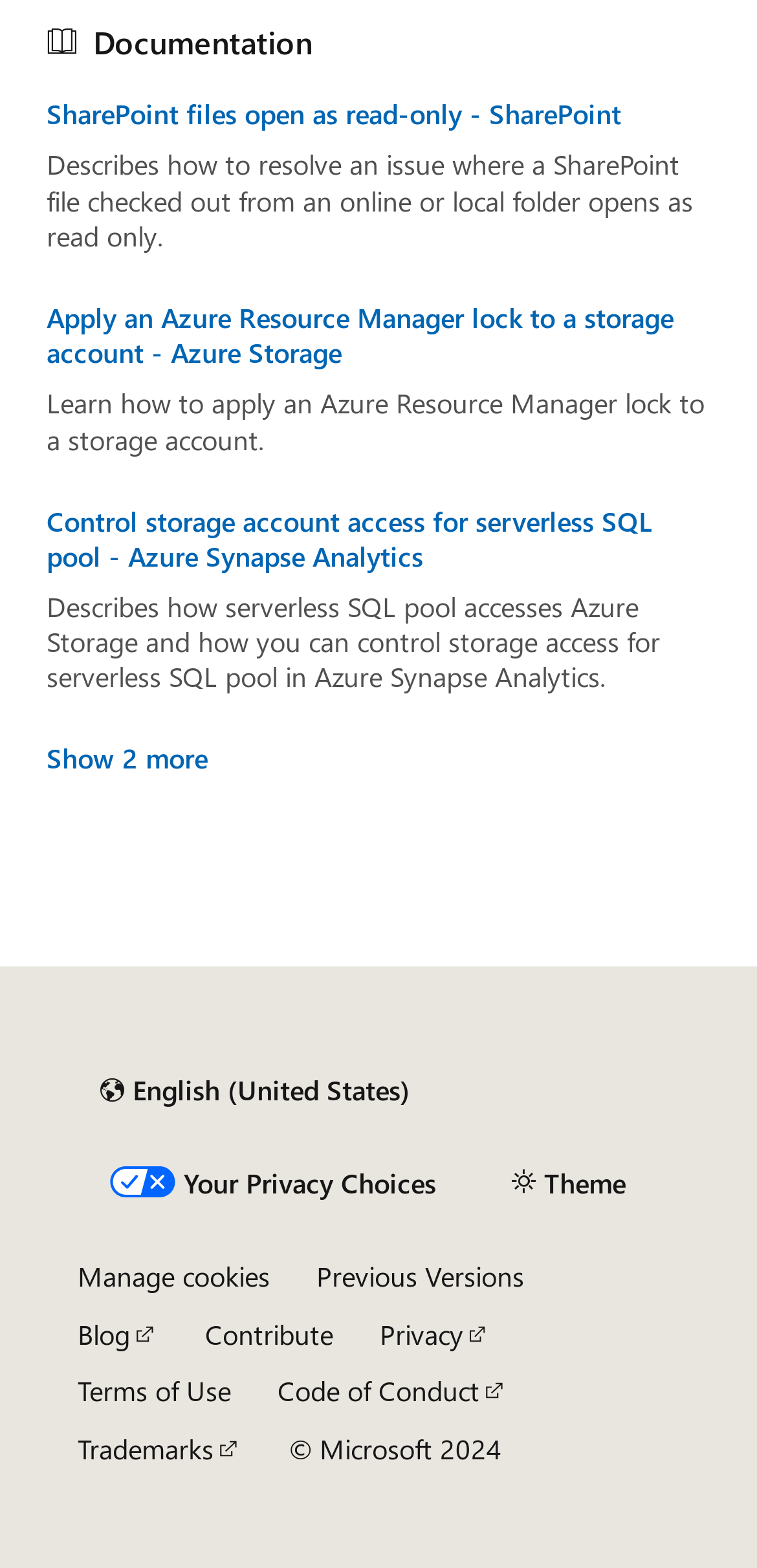Answer the following in one word or a short phrase: 
What is the purpose of the 'Show 2 more' button?

To show more links